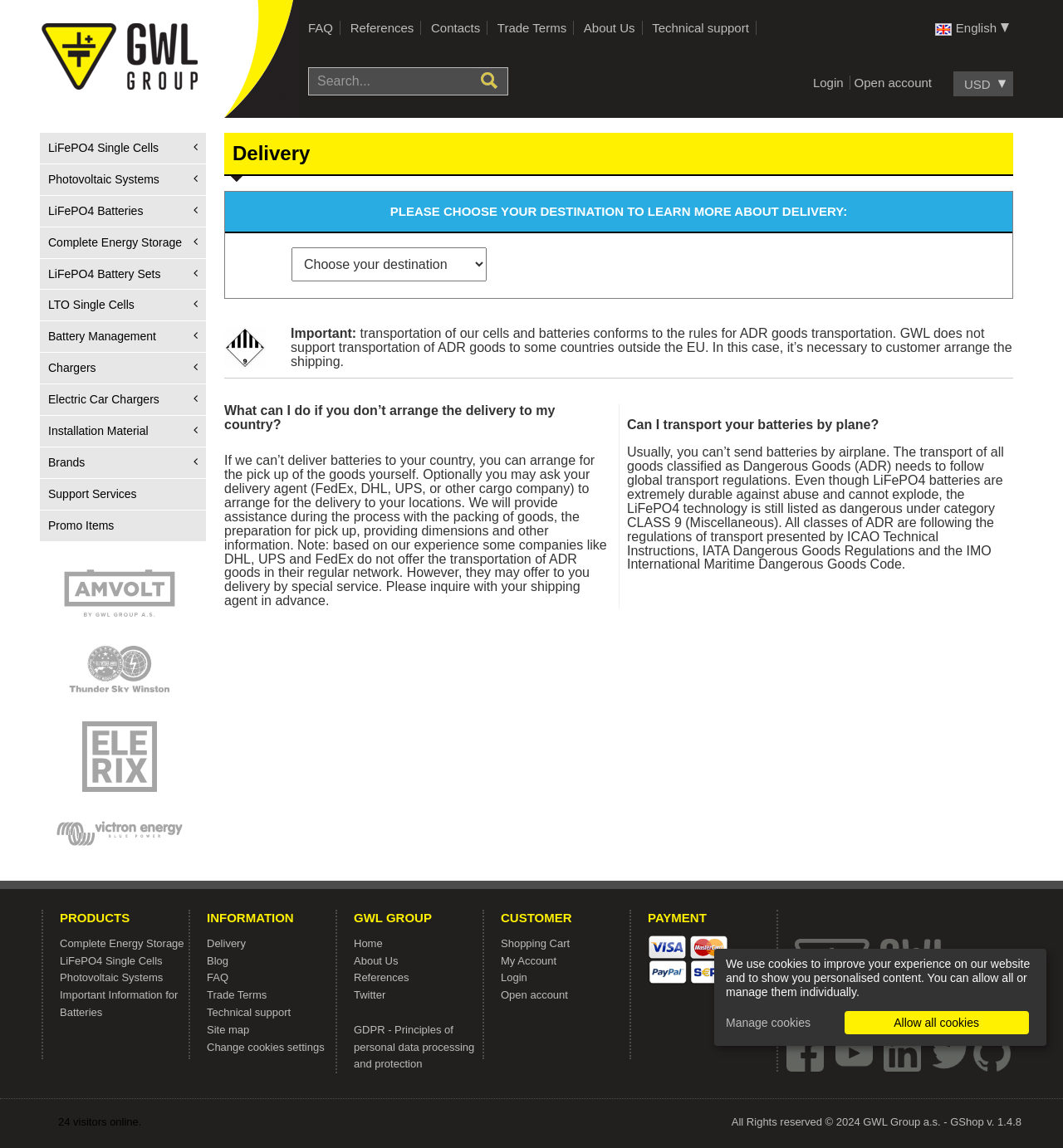Predict the bounding box coordinates for the UI element described as: "Login". The coordinates should be four float numbers between 0 and 1, presented as [left, top, right, bottom].

[0.471, 0.846, 0.496, 0.857]